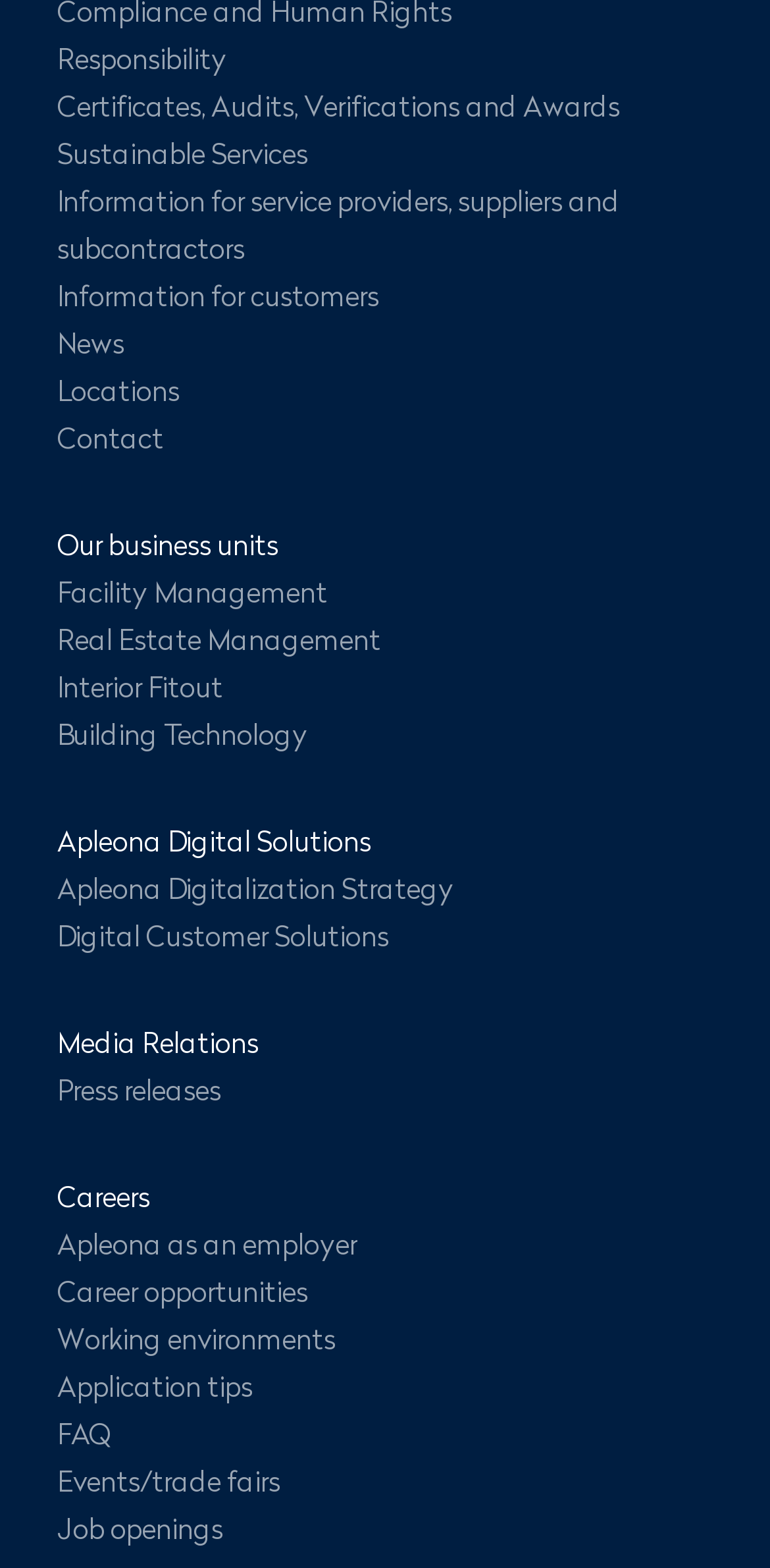Please identify the bounding box coordinates of the element I need to click to follow this instruction: "View information on responsibility".

[0.074, 0.027, 0.295, 0.05]